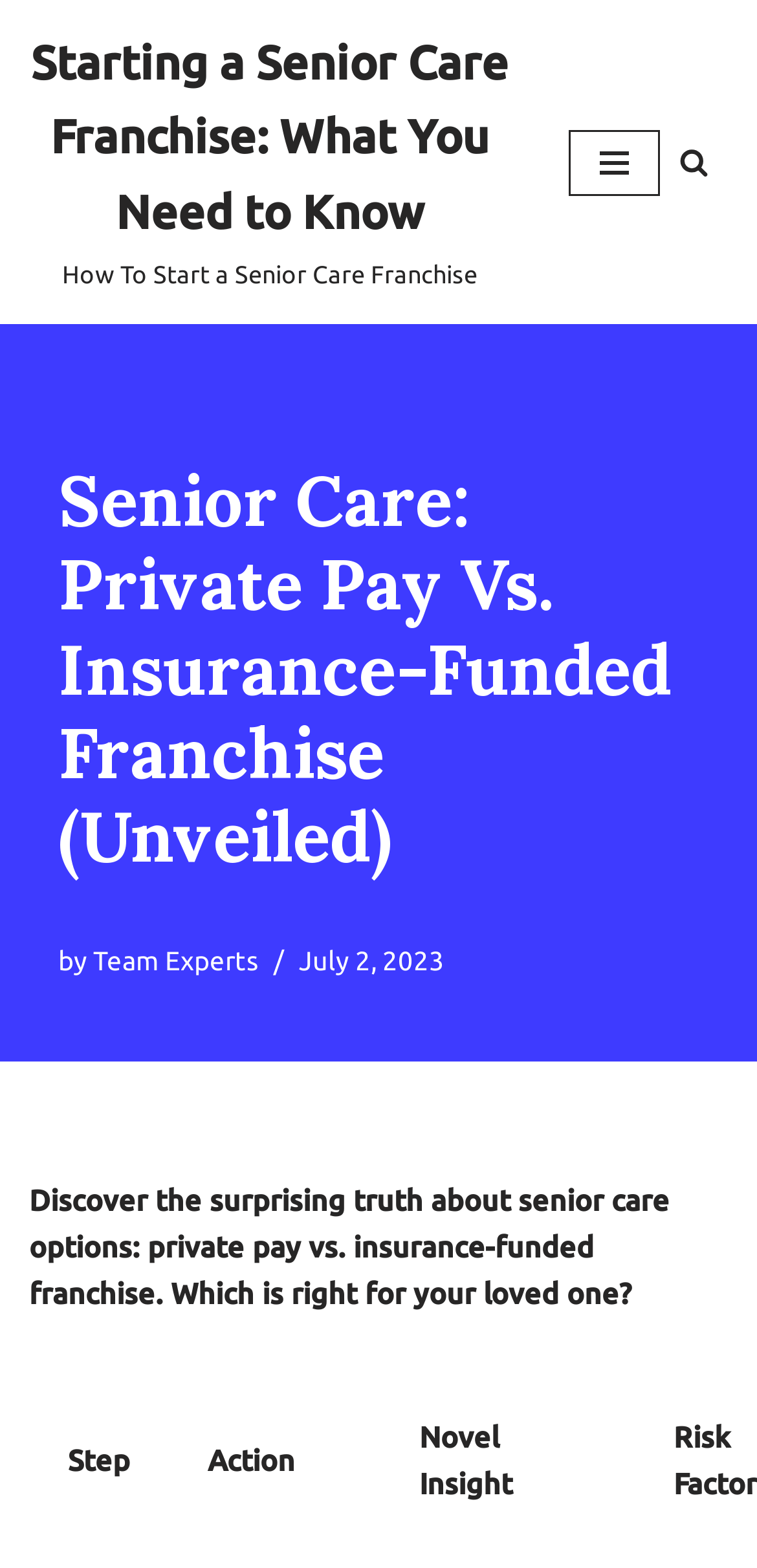Identify and provide the main heading of the webpage.

Senior Care: Private Pay Vs. Insurance-Funded Franchise (Unveiled)